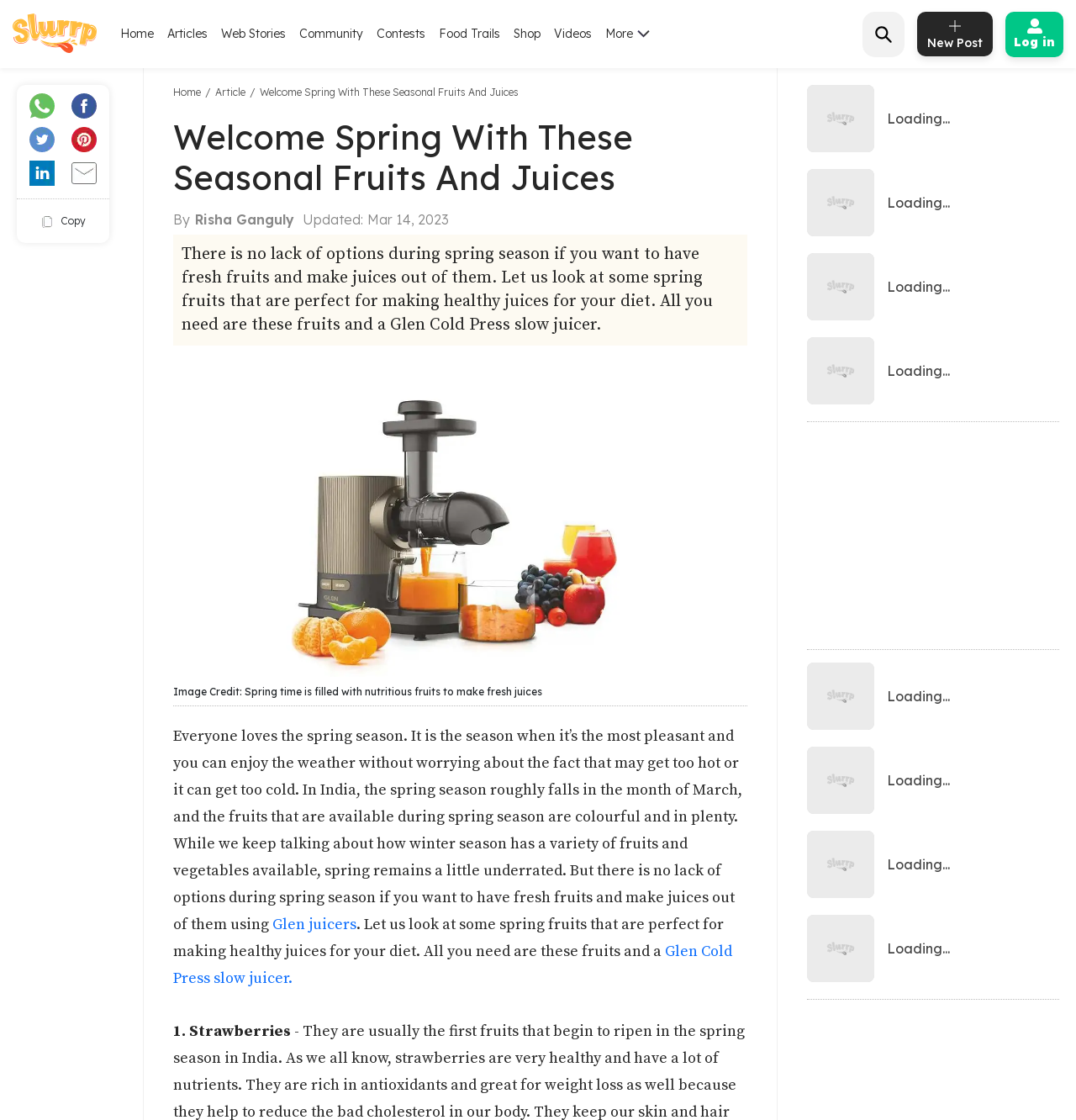What is the image credit for the main image?
Refer to the screenshot and deliver a thorough answer to the question presented.

The image credit for the main image can be found by looking at the image caption. The text 'Image Credit:' is followed by the credit, which is 'Spring time is filled with nutritious fruits to make fresh juices'.